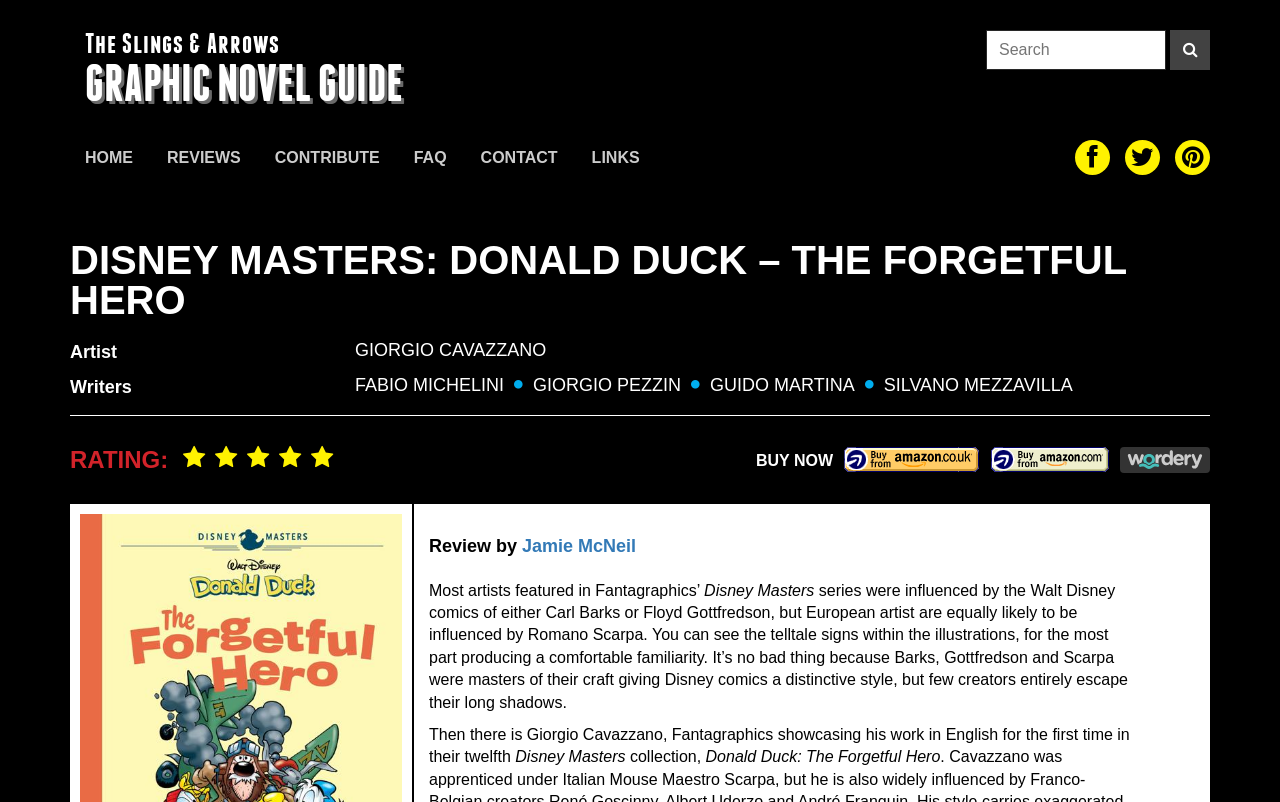Create a detailed summary of the webpage's content and design.

This webpage is about a graphic novel, "Disney Masters: Donald Duck – The Forgetful Hero", and is part of the Slings & Arrows Graphic Novel Guide. At the top, there is a navigation bar with links to "HOME", "REVIEWS", "CONTRIBUTE", "FAQ", "CONTACT", and "LINKS". Below the navigation bar, there is a search box with a "Search" button. 

On the left side, there is a section dedicated to the graphic novel, with a heading "DISNEY MASTERS: DONALD DUCK – THE FORGETFUL HERO". Below this heading, there are sections for "Artist", "Writers", and "RATING:". The "Artist" section lists Giorgio Cavazzano, and the "Writers" section lists Fabio Michelini, Giorgio Pezzin, Guido Martina, and Silvano Mezzavilla. Each of these names is a link. 

To the right of the "RATING:" section, there is a "BUY NOW" button and three links to purchase the graphic novel. The first link has an image associated with it. 

Below these sections, there is a review of the graphic novel by Jamie McNeil. The review is a lengthy text that discusses the artist's style and how it is influenced by other Disney comic artists. The review also mentions that this is the first time Giorgio Cavazzano's work has been showcased in English.